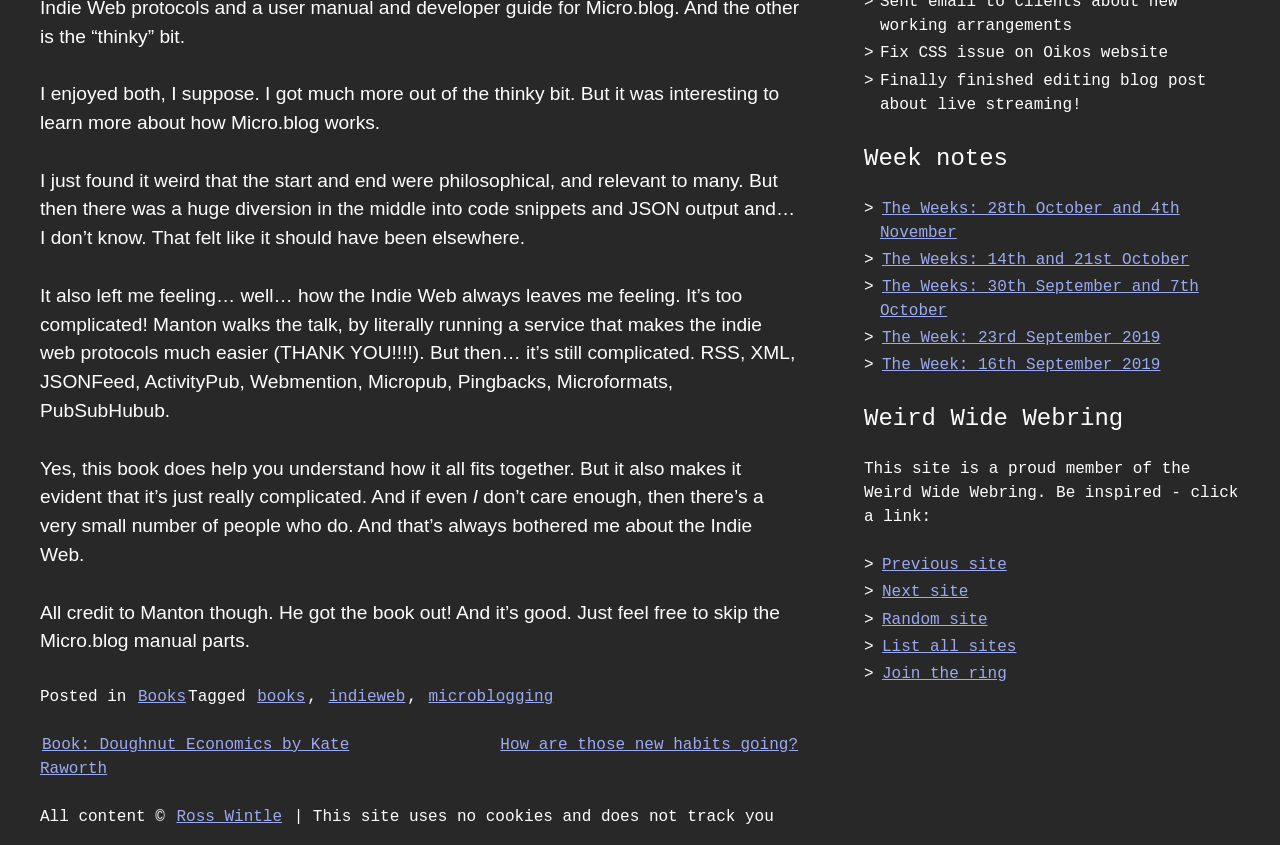What is the name of the book mentioned in the first post?
Please provide a single word or phrase in response based on the screenshot.

Not specified